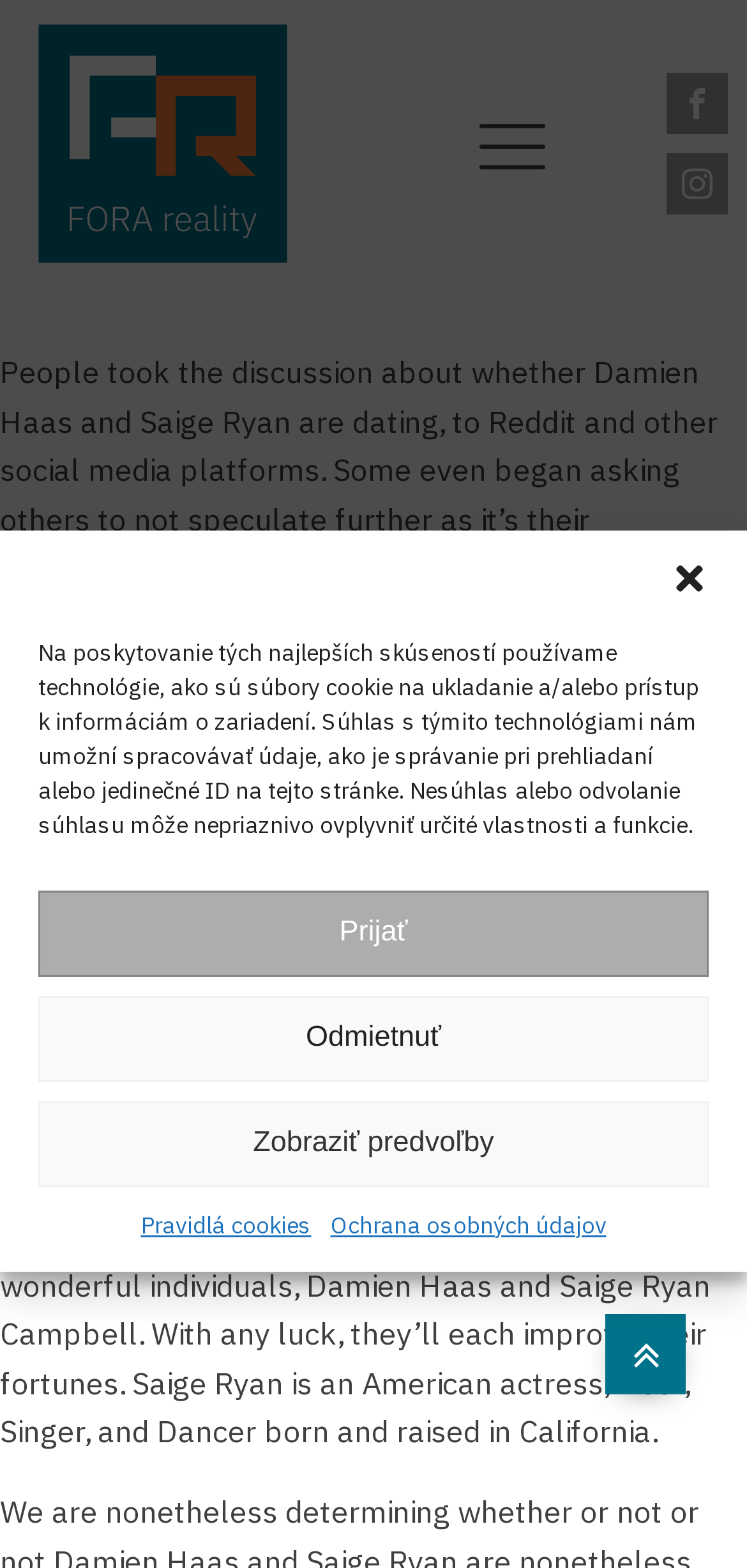What is the name of the social media platform mentioned alongside Facebook?
Provide a one-word or short-phrase answer based on the image.

Instagram